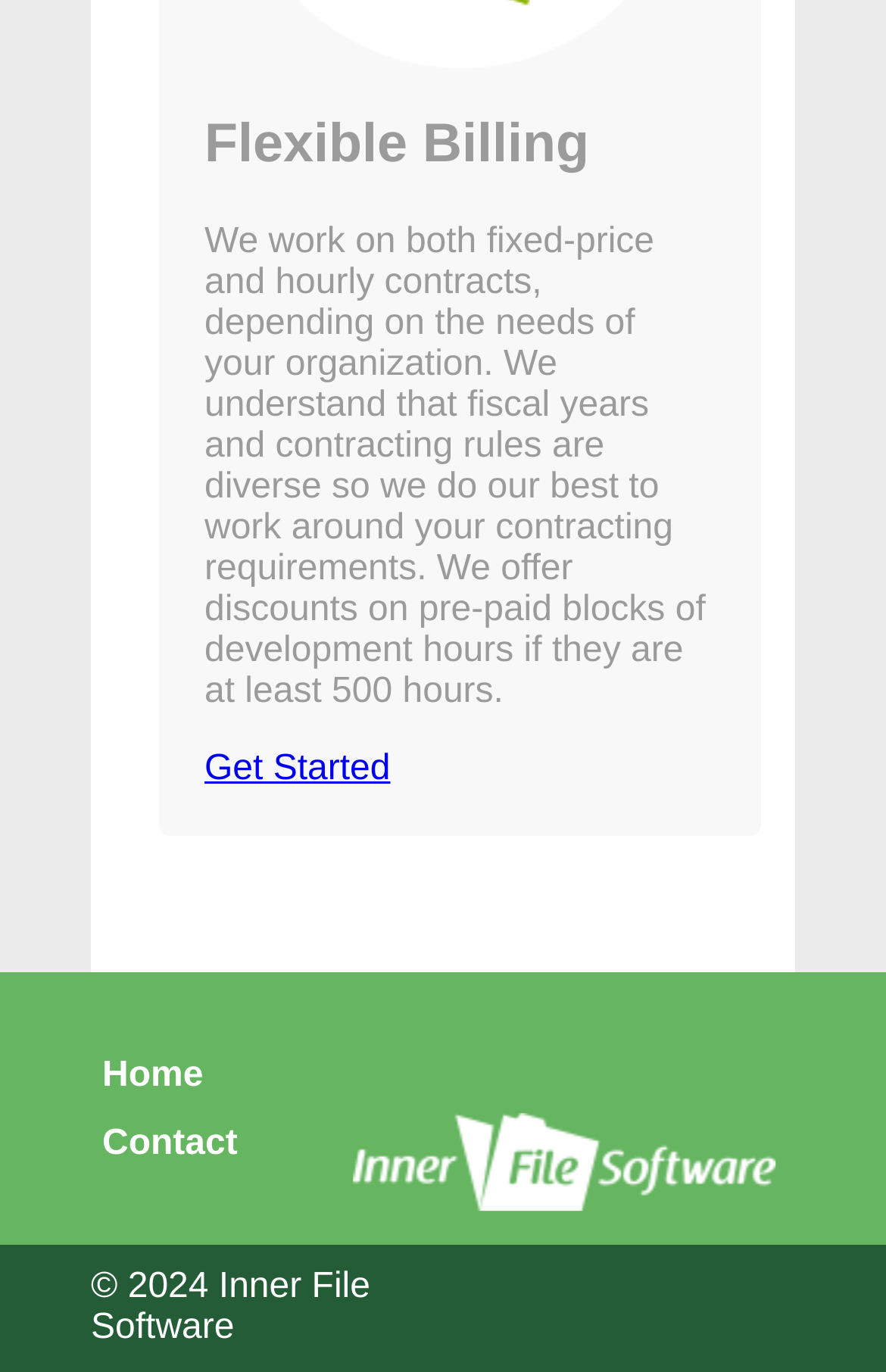How many links are there in the navigation menu?
Kindly offer a comprehensive and detailed response to the question.

There are three links in the navigation menu: 'Get Started', 'Home', and 'Contact', which are arranged vertically based on their bounding box coordinates.